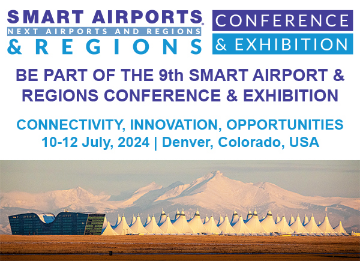Illustrate the image with a detailed and descriptive caption.

The image promotes the upcoming "9th Smart Airport & Regions Conference & Exhibition," emphasizing its focus on connectivity, innovation, and opportunities within the airport and regional planning sectors. Scheduled to take place from July 10 to July 12, 2024, in Denver, Colorado, USA, the banner features a striking visual backdrop of mountains, symbolizing progress and advancement in airport technology and regional development. Prominent text highlights the event's name and its themes, inviting professionals and stakeholders to participate and explore the latest trends and innovations shaping the future of air travel and regional connectivity.